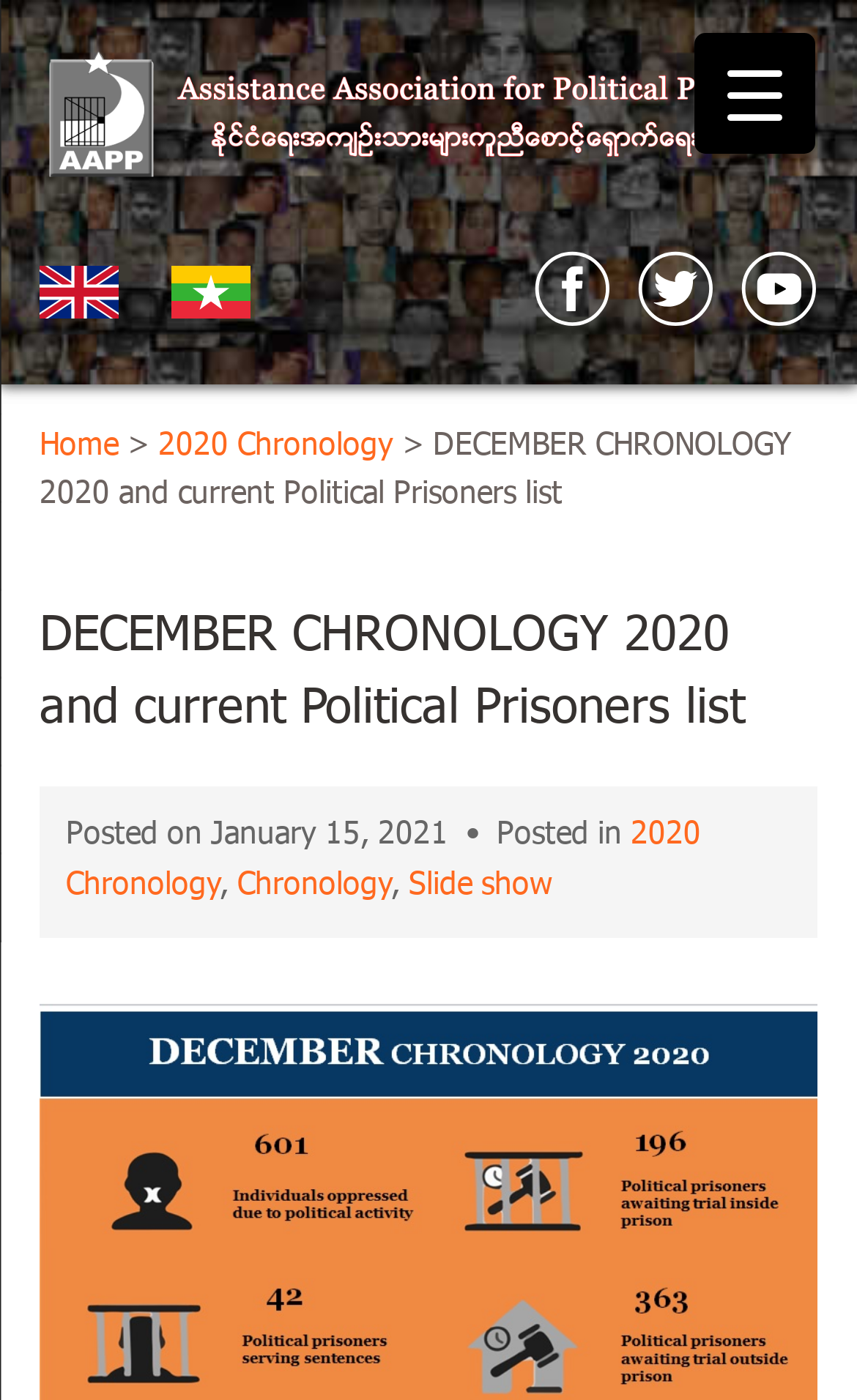Reply to the question with a single word or phrase:
How many links are in the top navigation bar?

5